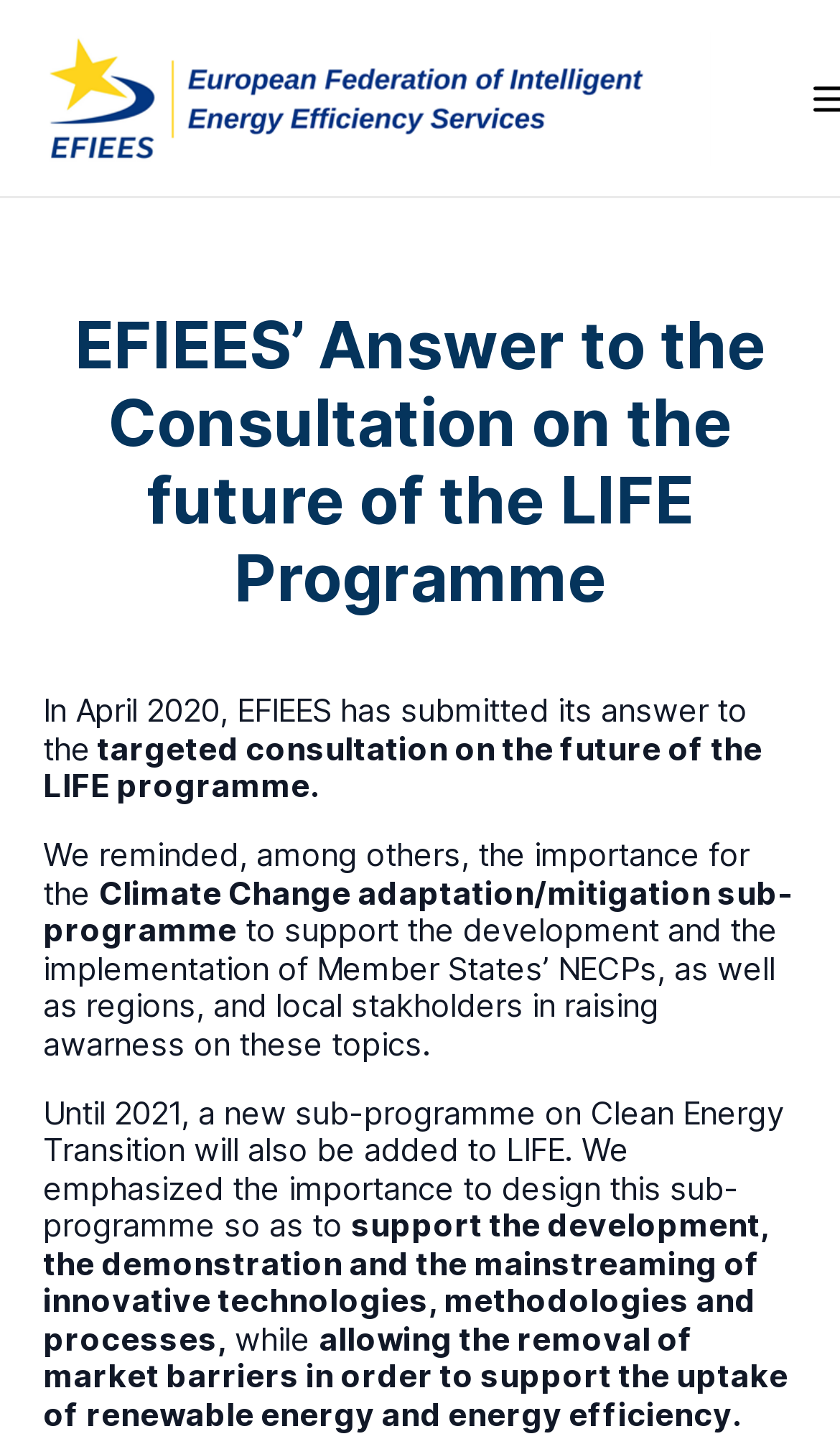What is the new sub-programme to be added to LIFE by 2021?
Please provide a single word or phrase as your answer based on the image.

Clean Energy Transition